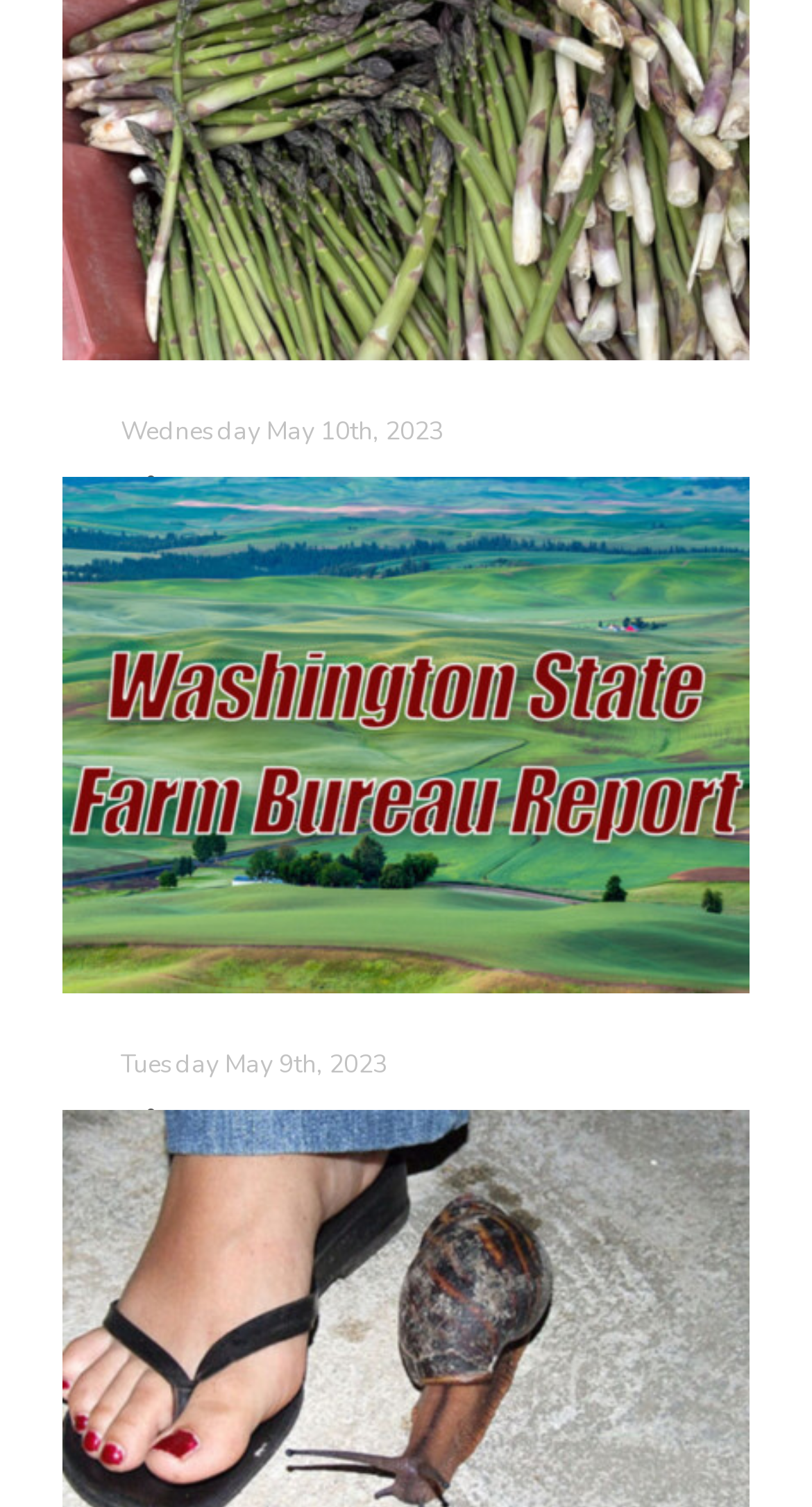Please specify the coordinates of the bounding box for the element that should be clicked to carry out this instruction: "Learn more about Patrick Cavanaugh". The coordinates must be four float numbers between 0 and 1, formatted as [left, top, right, bottom].

[0.195, 0.154, 0.844, 0.179]